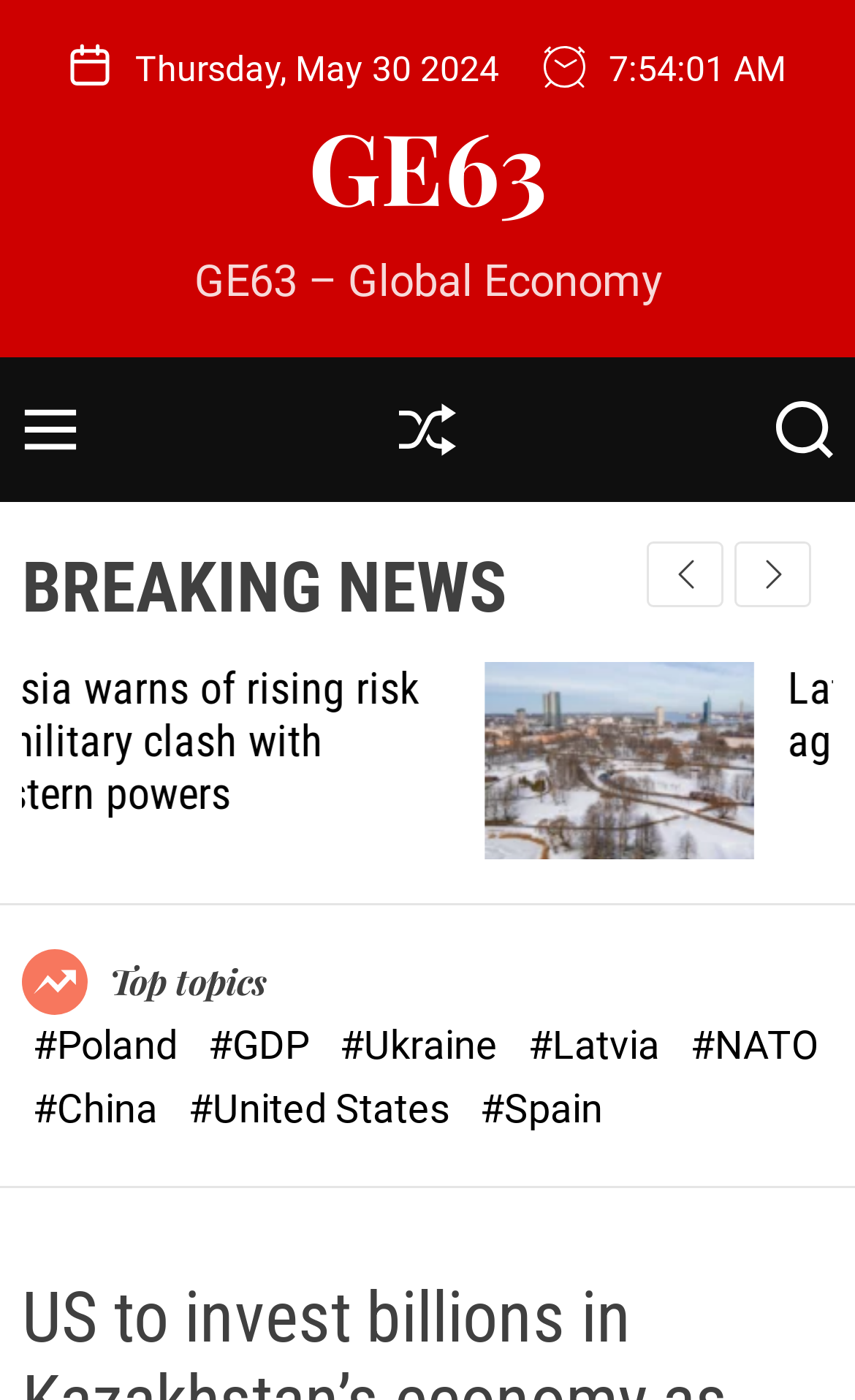What is the title of the first article?
Utilize the image to construct a detailed and well-explained answer.

I found the title of the first article by looking at the article element, which contains a figure element with a link and an image, and a heading element with the same text 'Latvia ends decade-long agreement with Russia'.